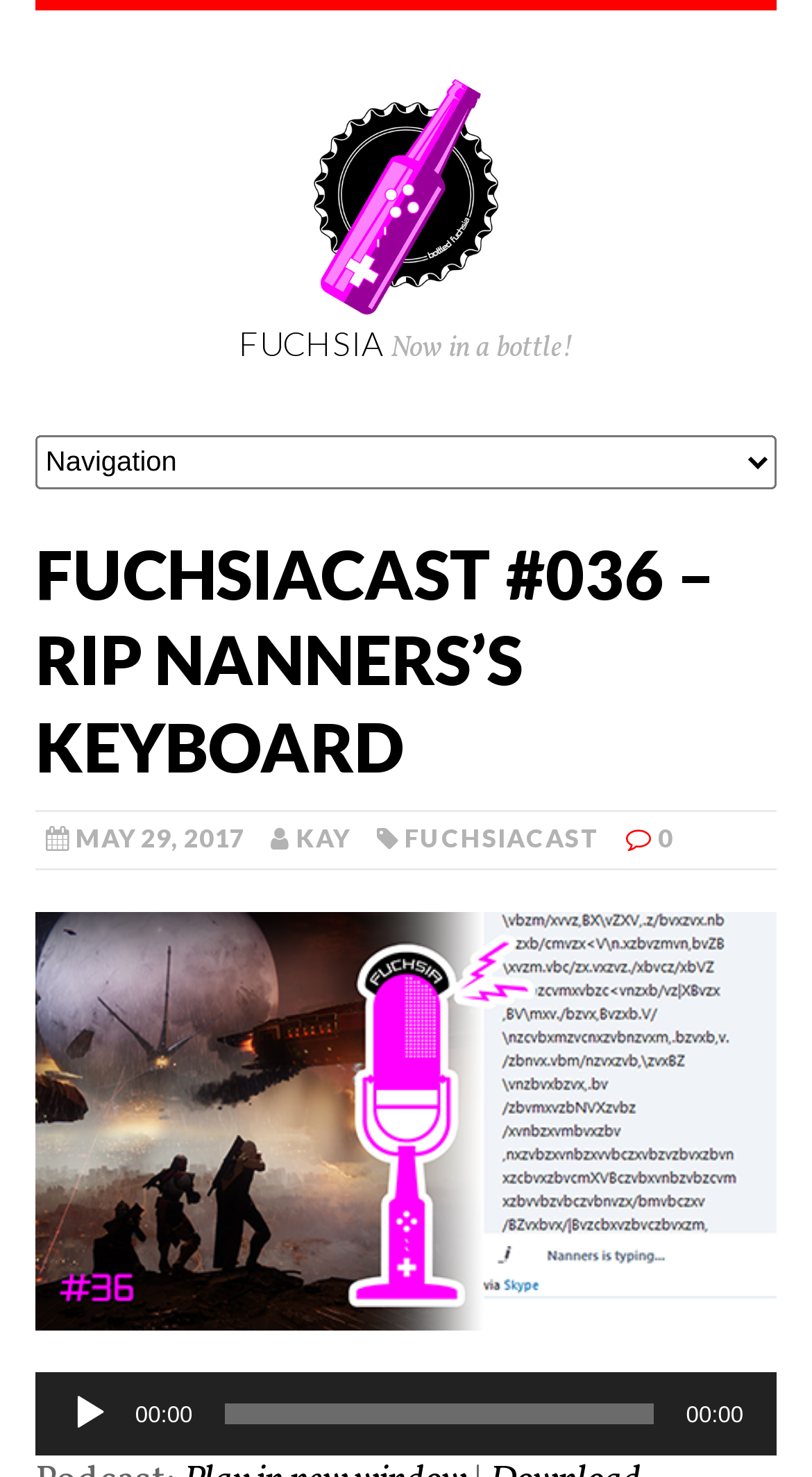Review the image closely and give a comprehensive answer to the question: What is the date of the podcast episode?

The date of the podcast episode can be found in the StaticText element 'MAY 29, 2017' which is a child of the HeaderAsNonLandmark element.